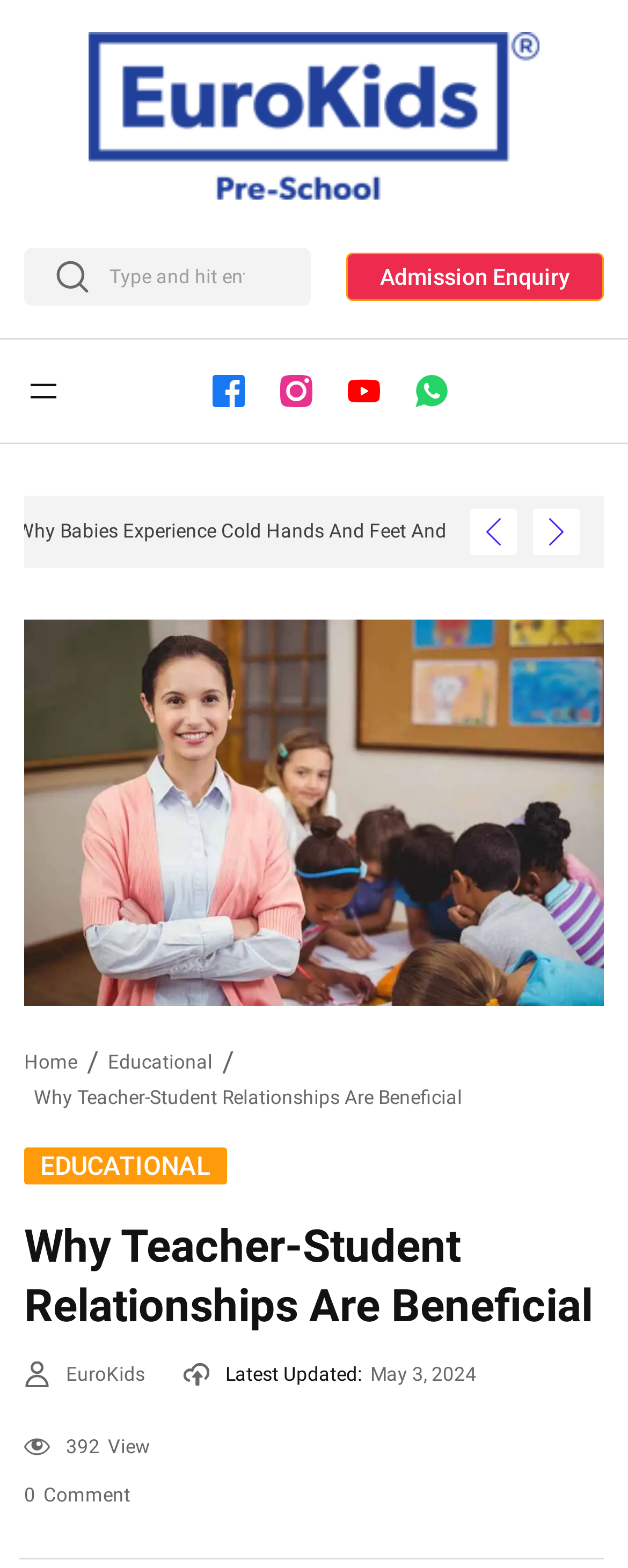Respond concisely with one word or phrase to the following query:
What is the purpose of the buttons 'Show Previous Post' and 'Show Next Post'?

To navigate between posts